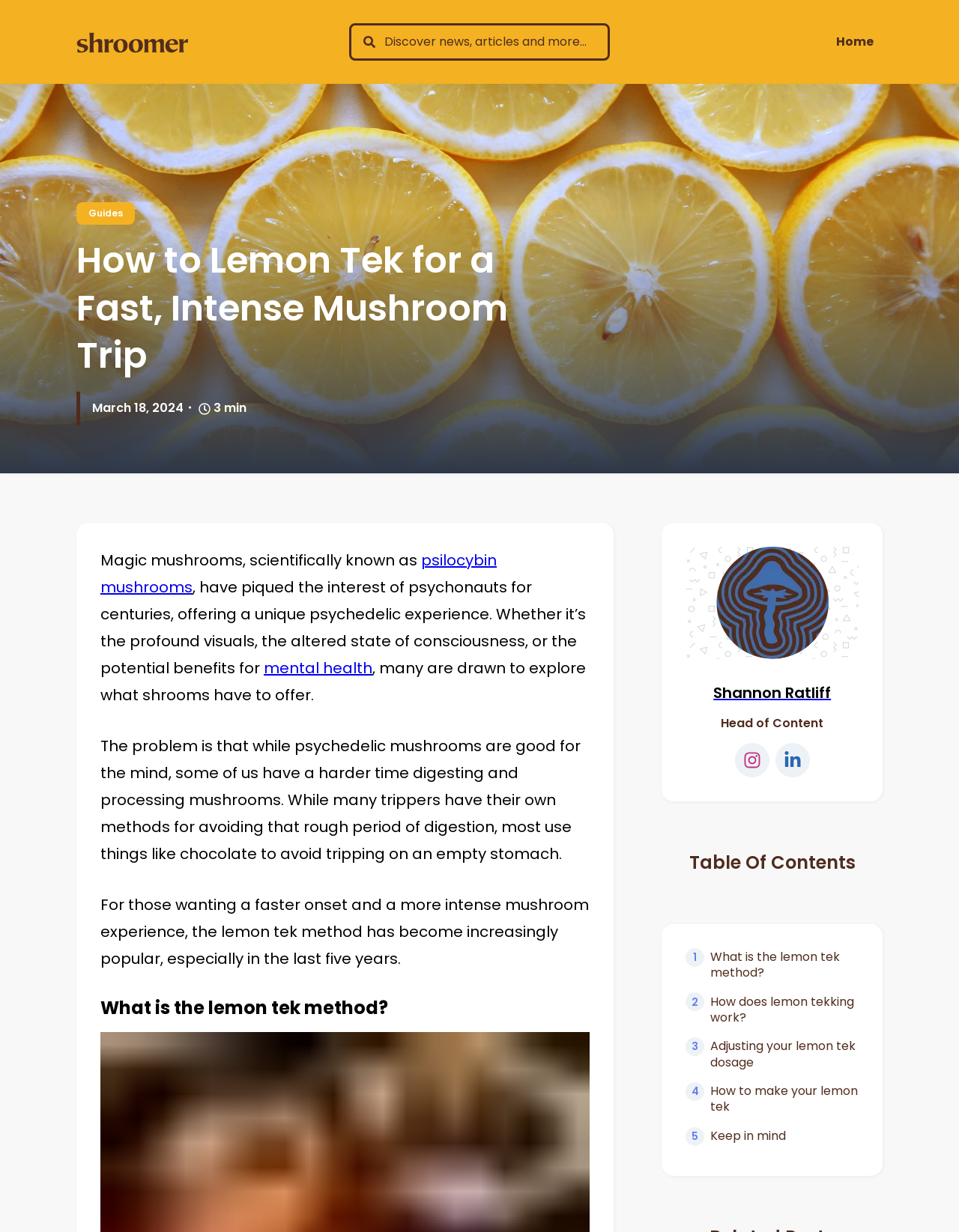What is the text of the first link on the webpage?
Give a one-word or short phrase answer based on the image.

Shroomer